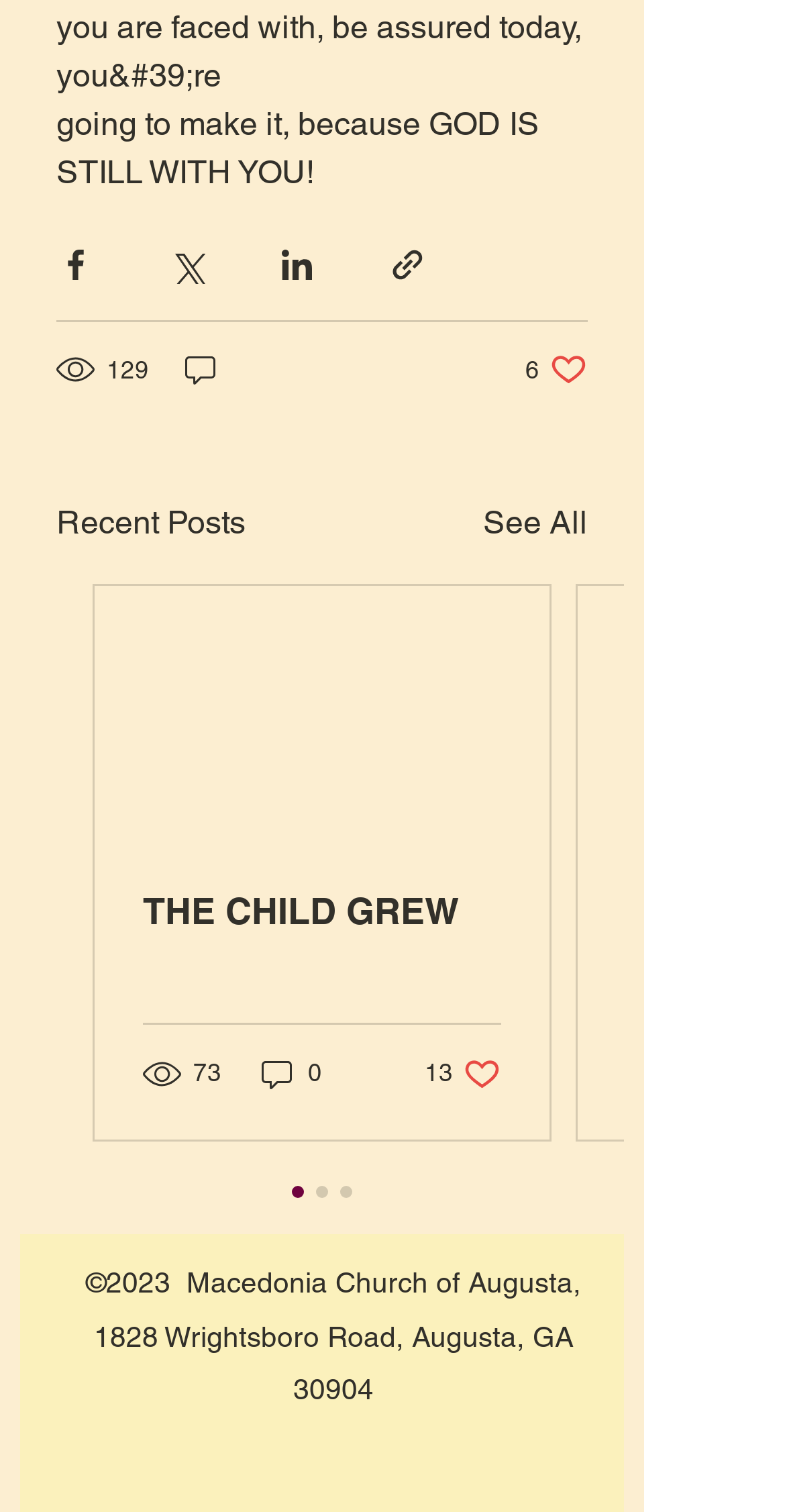Locate the bounding box coordinates of the element that needs to be clicked to carry out the instruction: "See all posts". The coordinates should be given as four float numbers ranging from 0 to 1, i.e., [left, top, right, bottom].

[0.615, 0.33, 0.749, 0.362]